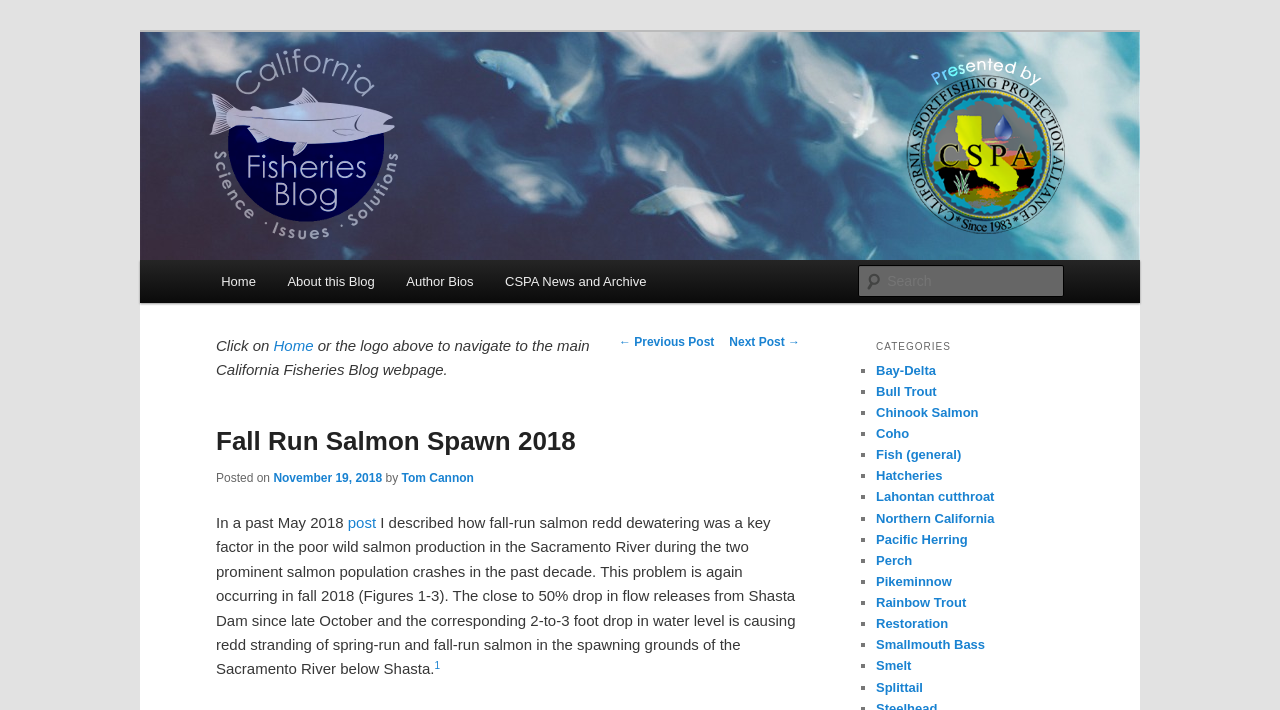Please identify the primary heading on the webpage and return its text.

California Fisheries Blog